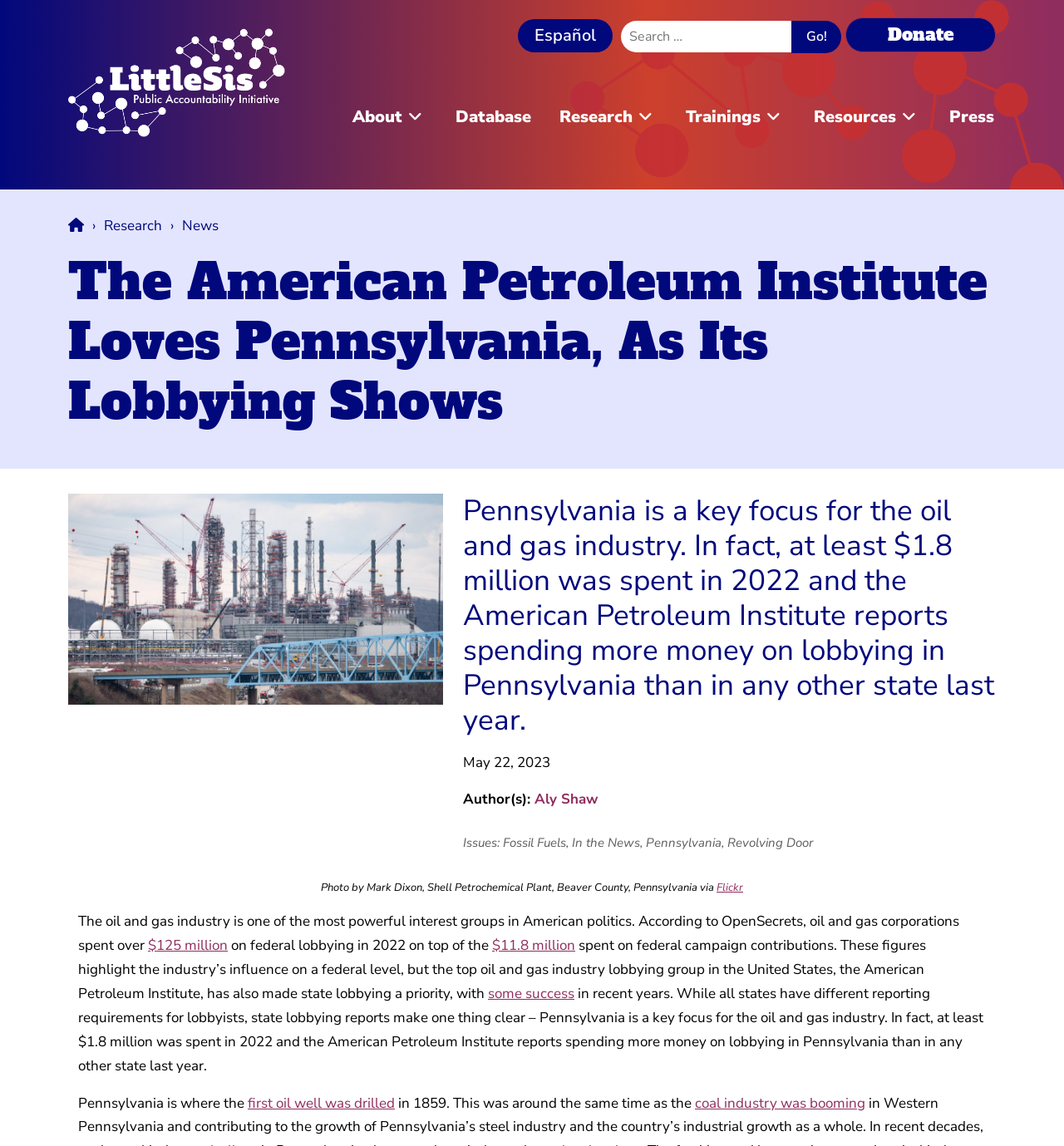Ascertain the bounding box coordinates for the UI element detailed here: "parent_node: Search for... value="Go!"". The coordinates should be provided as [left, top, right, bottom] with each value being a float between 0 and 1.

[0.744, 0.018, 0.791, 0.046]